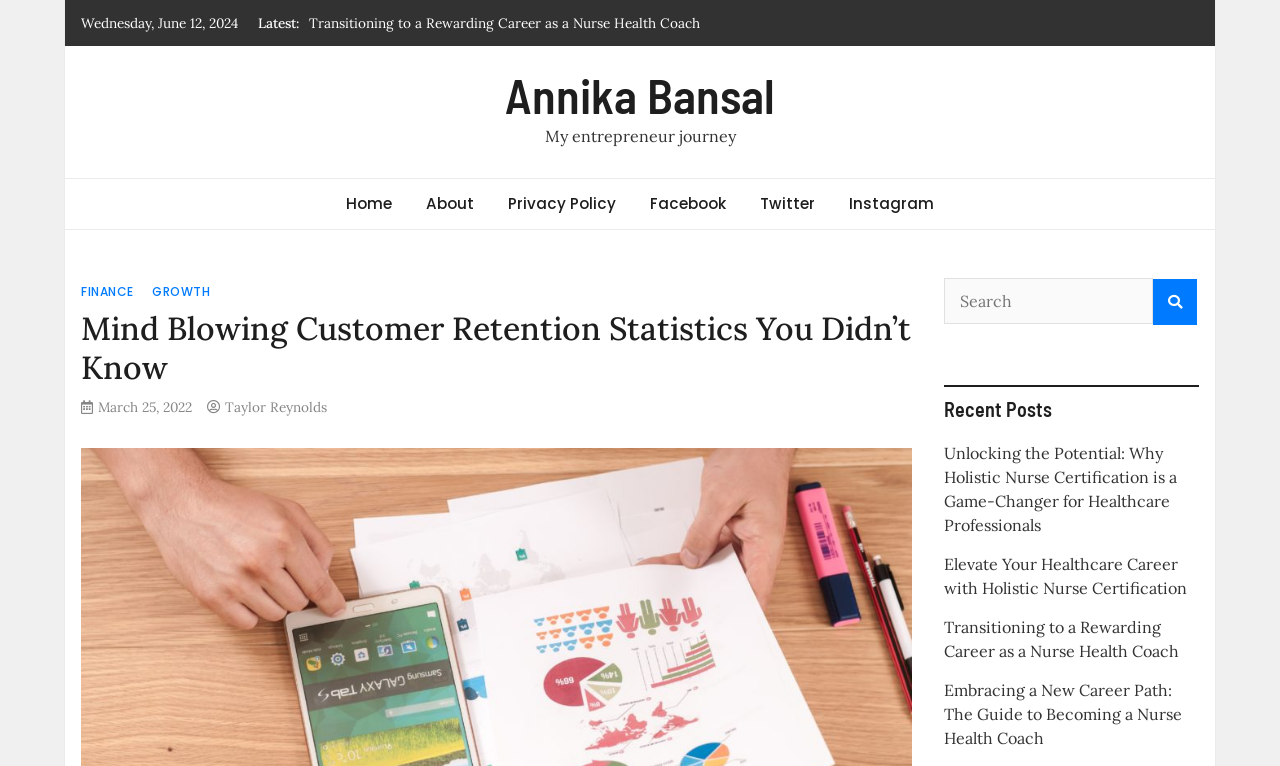Provide the bounding box coordinates of the area you need to click to execute the following instruction: "Search for a topic".

[0.737, 0.363, 0.901, 0.424]